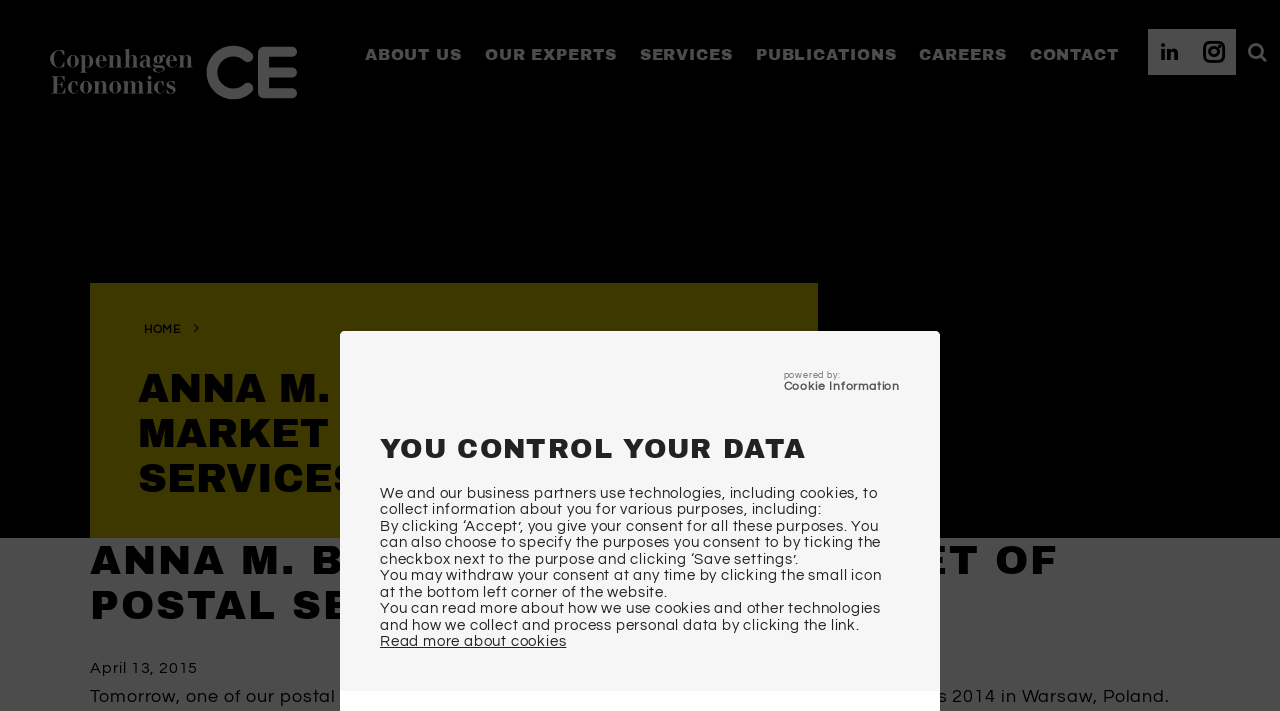Identify the bounding box coordinates for the element that needs to be clicked to fulfill this instruction: "Click on Client Login". Provide the coordinates in the format of four float numbers between 0 and 1: [left, top, right, bottom].

None